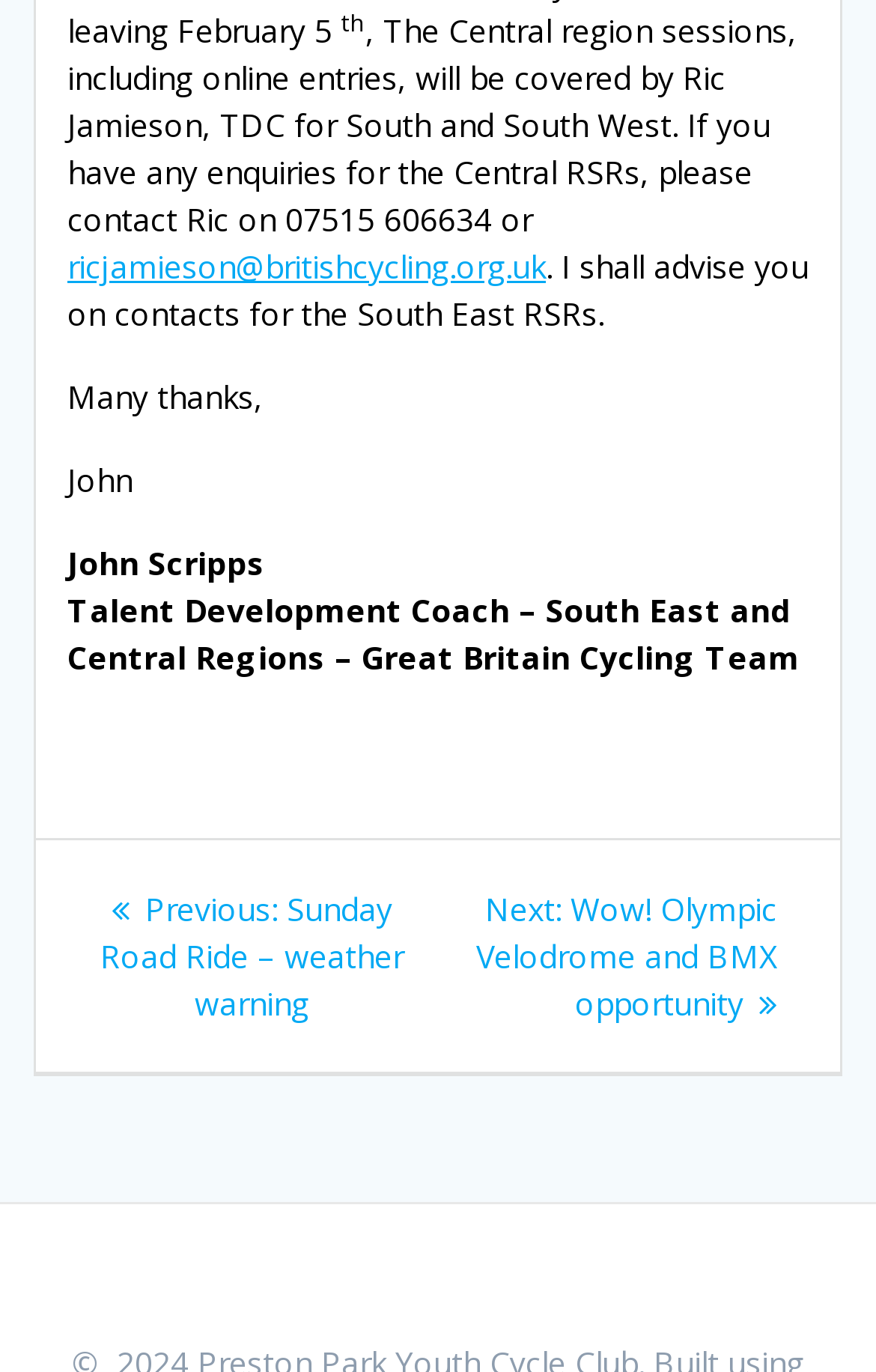Provide the bounding box coordinates of the HTML element this sentence describes: "ricjamieson@britishcycling.org.uk". The bounding box coordinates consist of four float numbers between 0 and 1, i.e., [left, top, right, bottom].

[0.077, 0.179, 0.623, 0.21]